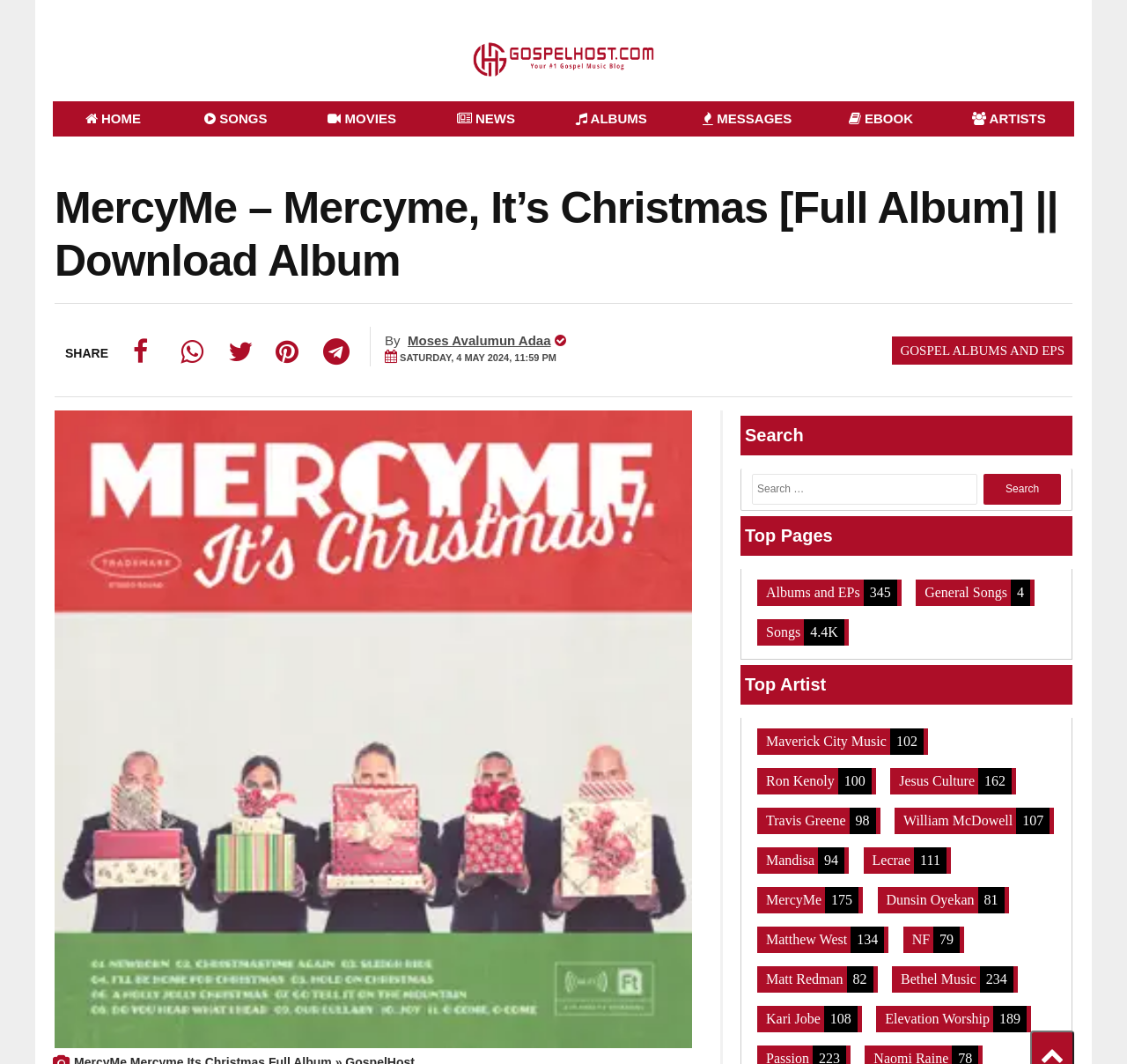Please determine the bounding box coordinates of the element to click in order to execute the following instruction: "Search for something". The coordinates should be four float numbers between 0 and 1, specified as [left, top, right, bottom].

[0.667, 0.445, 0.941, 0.474]